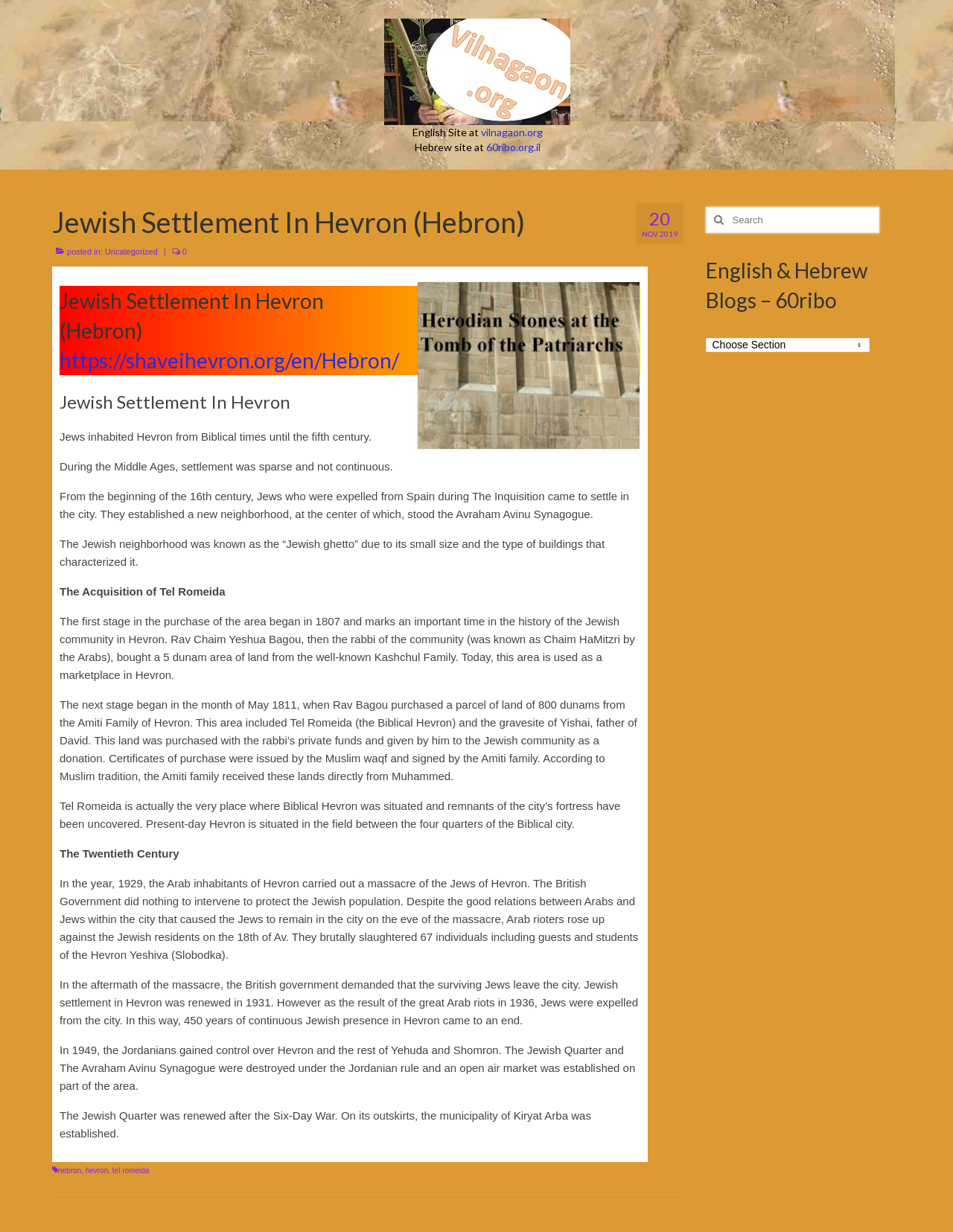Using the provided description: "tel romeida", find the bounding box coordinates of the corresponding UI element. The output should be four float numbers between 0 and 1, in the format [left, top, right, bottom].

[0.118, 0.947, 0.156, 0.954]